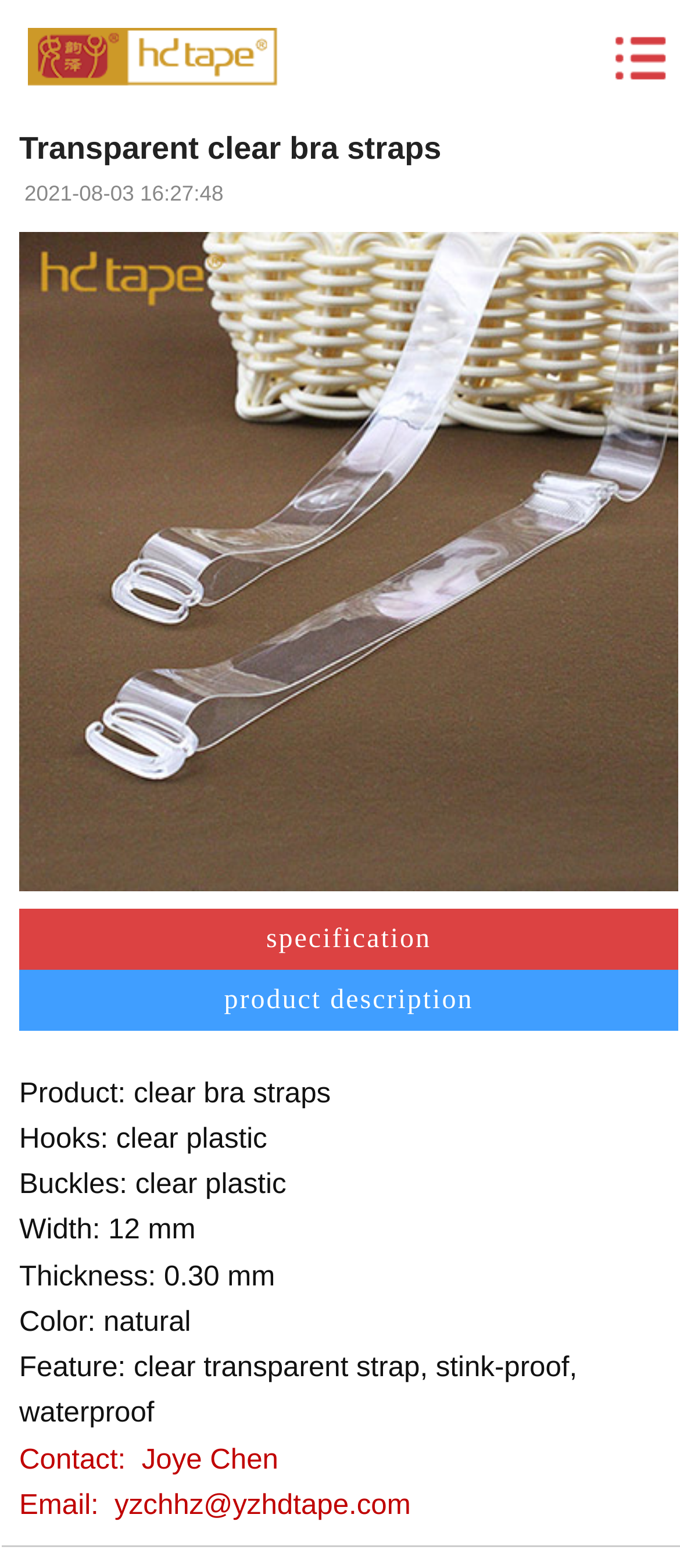Please provide a comprehensive response to the question based on the details in the image: What is the email address to contact?

I looked for the contact information on the webpage and found the text 'Email: yzchhz@yzhdtape.com' which provides the email address to contact.